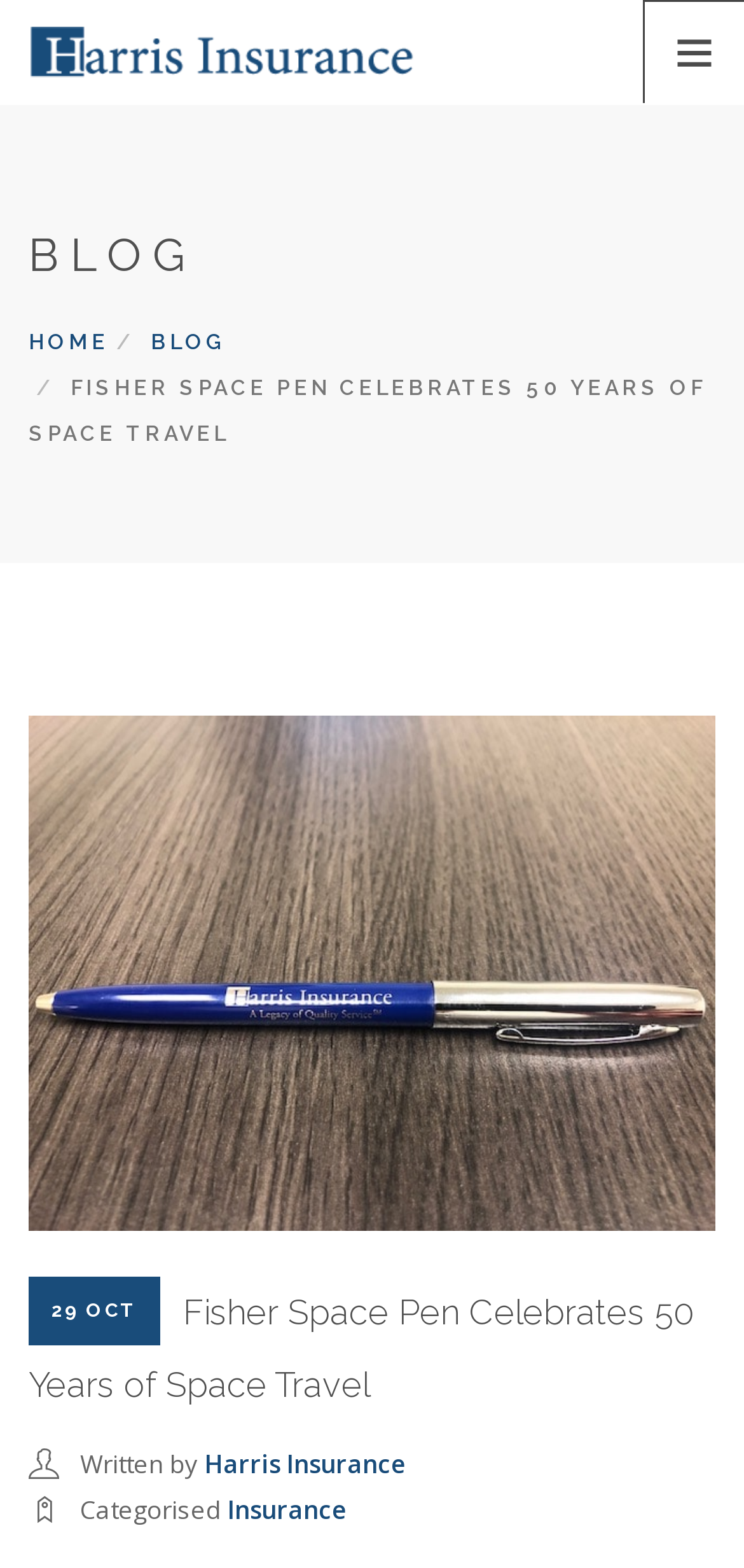What is the text of the static text element below the search site element?
Using the picture, provide a one-word or short phrase answer.

FISHER SPACE PEN CELEBRATES 50 YEARS OF SPACE TRAVEL